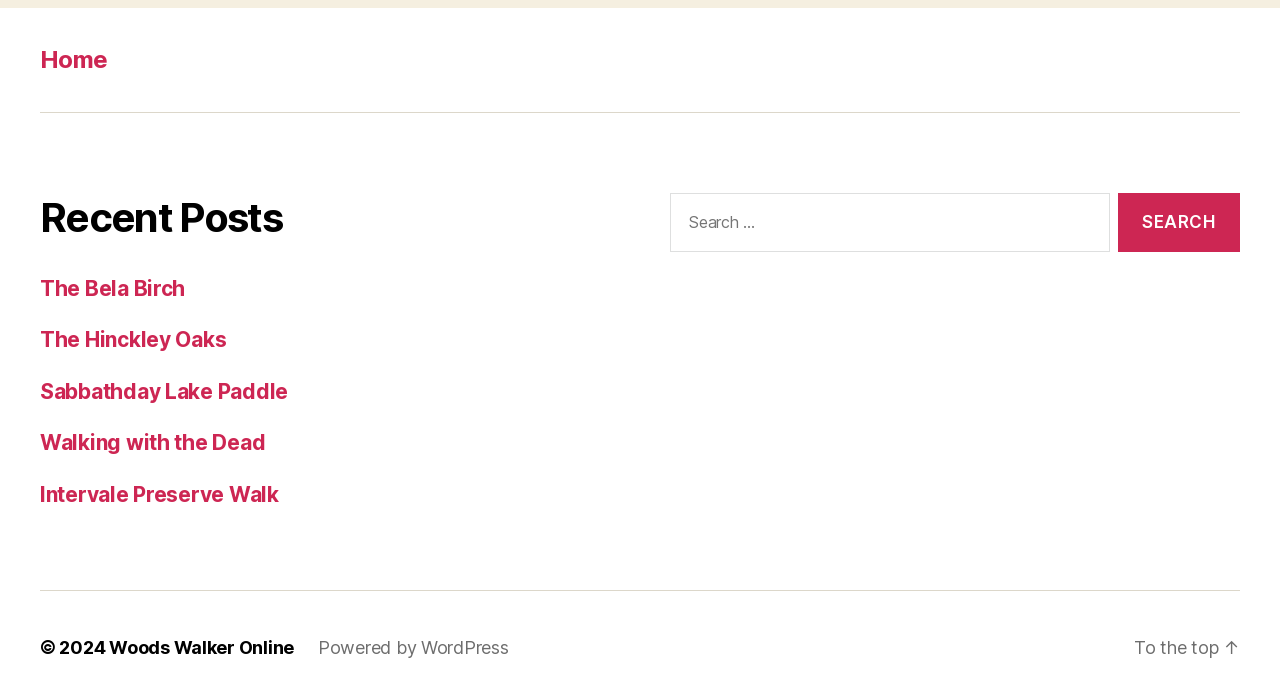What is the last link in the Recent Posts section? Refer to the image and provide a one-word or short phrase answer.

Intervale Preserve Walk